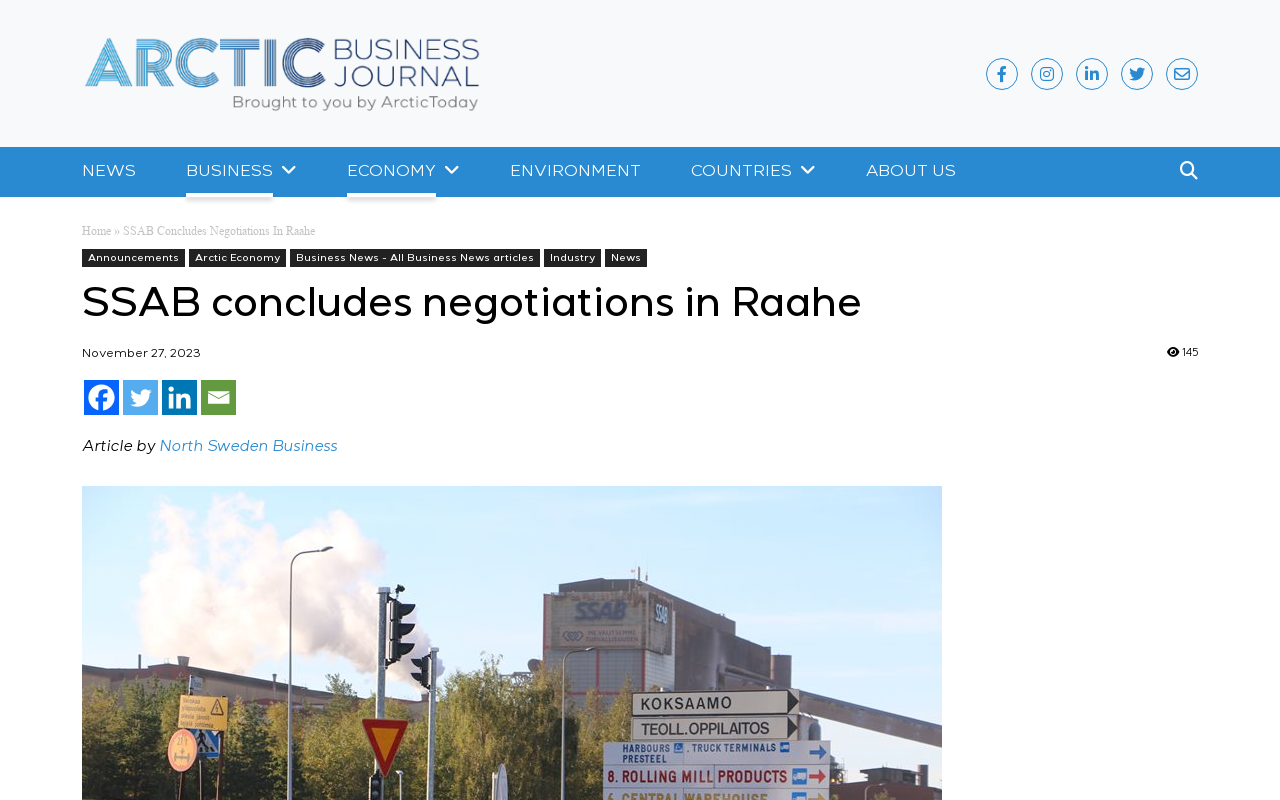Identify the text that serves as the heading for the webpage and generate it.

SSAB concludes negotiations in Raahe